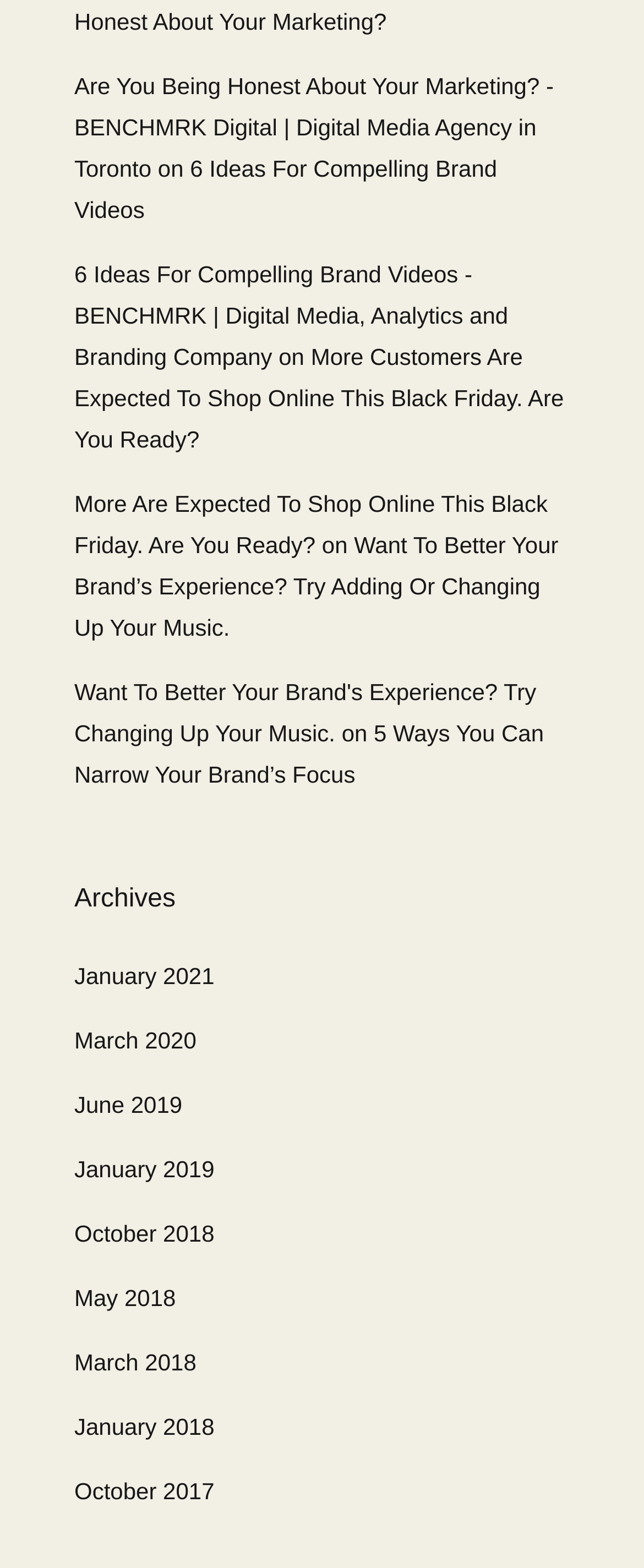Find the bounding box coordinates of the element I should click to carry out the following instruction: "Learn about bettering brand experience with music".

[0.115, 0.339, 0.867, 0.409]